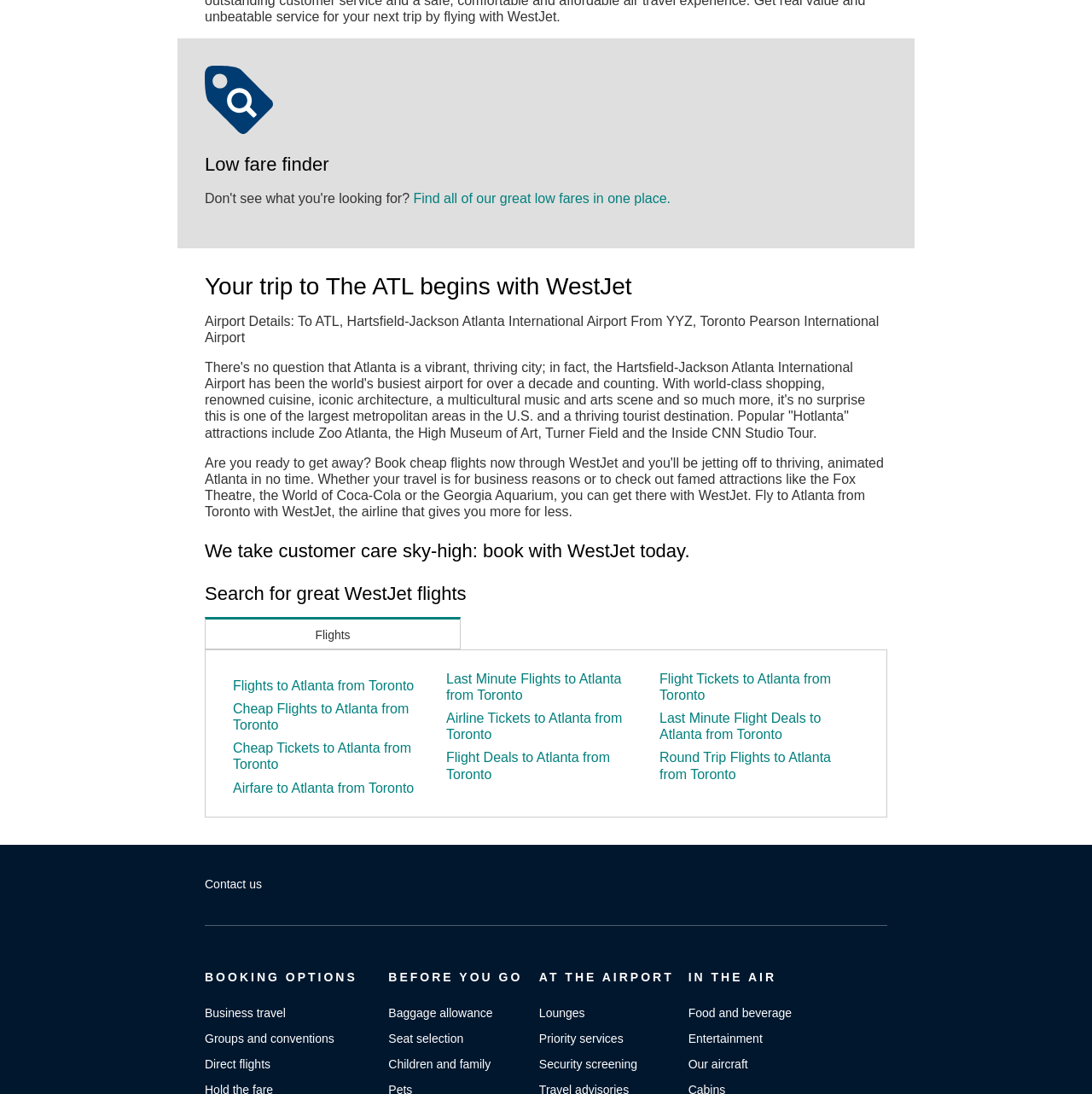What is the destination airport of the flight? Refer to the image and provide a one-word or short phrase answer.

Hartsfield-Jackson Atlanta International Airport